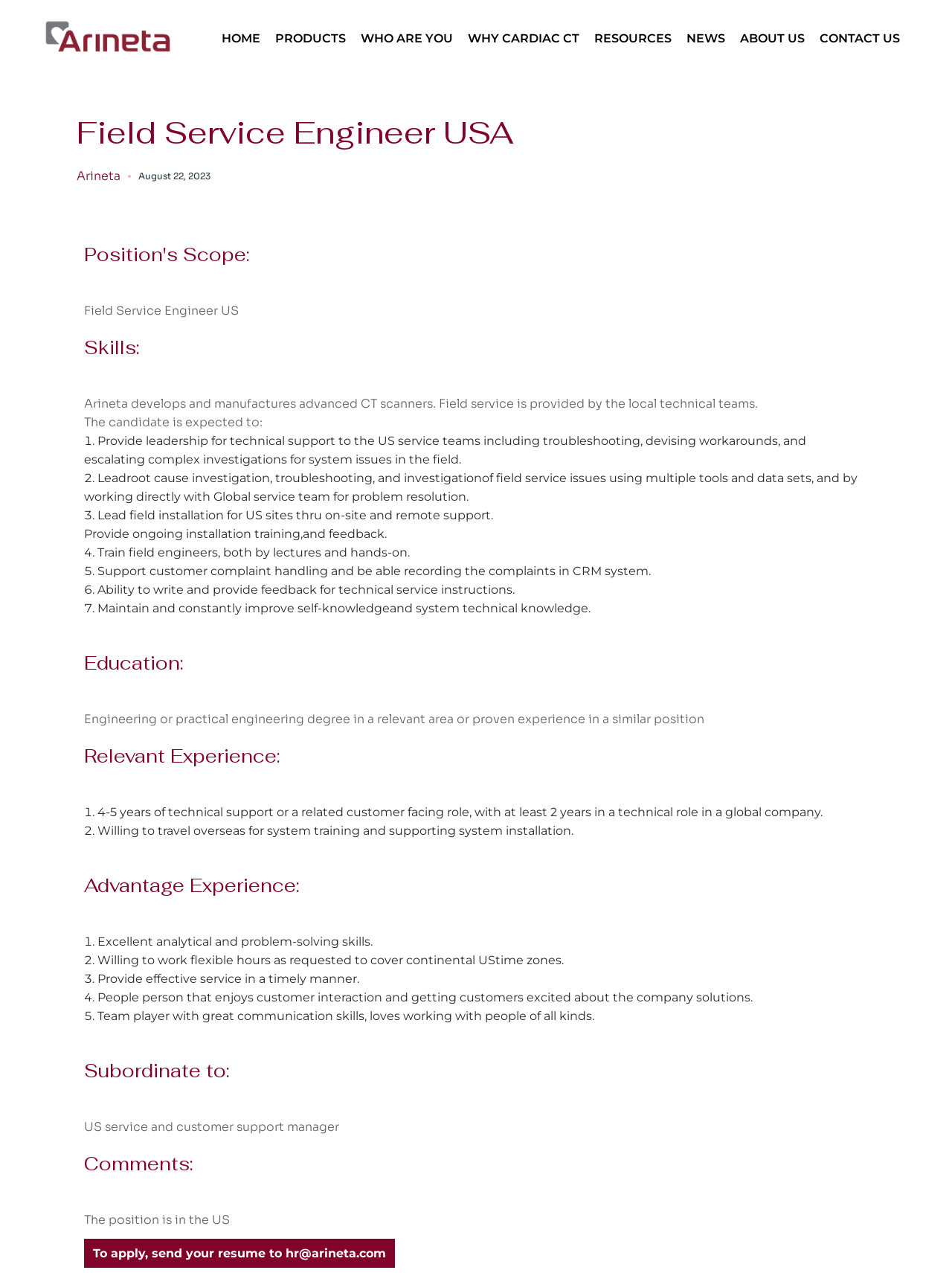Describe the webpage in detail, including text, images, and layout.

The webpage is for Arineta, a company that provides cardiac CT solutions. At the top left corner, there is a logo of Arineta, which is a combination of three images: a dark logo, a light logo, and the company name. 

Below the logo, there is a top menu navigation bar that spans across the page, containing several links: HOME, PRODUCTS, WHO ARE YOU, WHY CARDIAC CT, RESOURCES, NEWS, ABOUT US, and CONTACT US. Each of these links has a dropdown menu with more specific links. For example, the PRODUCTS link has links to SpotLight, SpotLight Duo, Mobile SpotLight, and Pay Per Use. 

The main content of the page is divided into several sections. The first section is an article that takes up most of the page, with a width of about 84% of the page. The content of the article is not specified, but it likely provides an overview of the company and its products. 

There are no images on the page except for the logo and a few small icons associated with some of the links in the dropdown menus. The overall layout is organized, with clear headings and concise text.